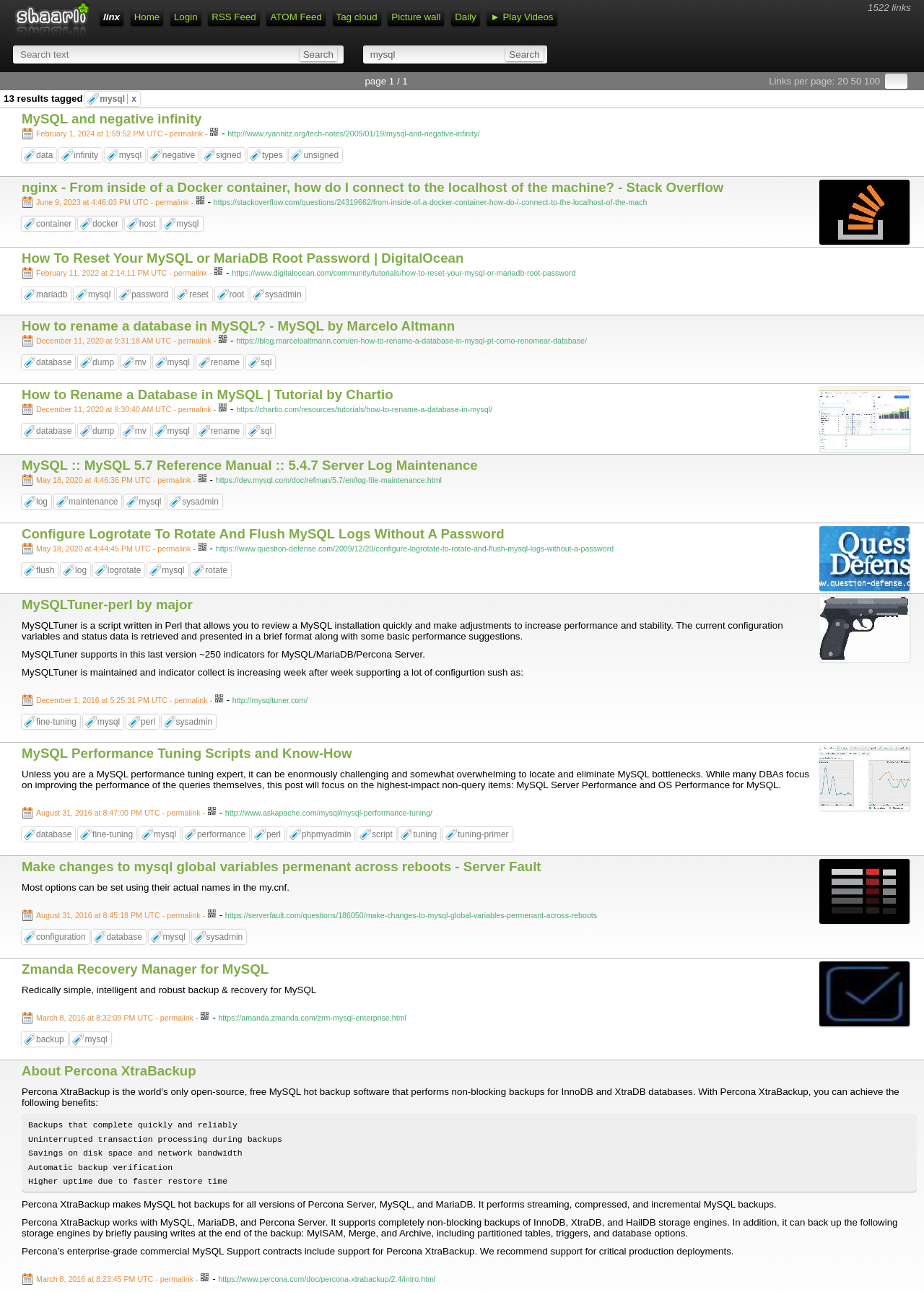What is the purpose of the 'Filter by tag' combobox?
Refer to the image and answer the question using a single word or phrase.

to filter links